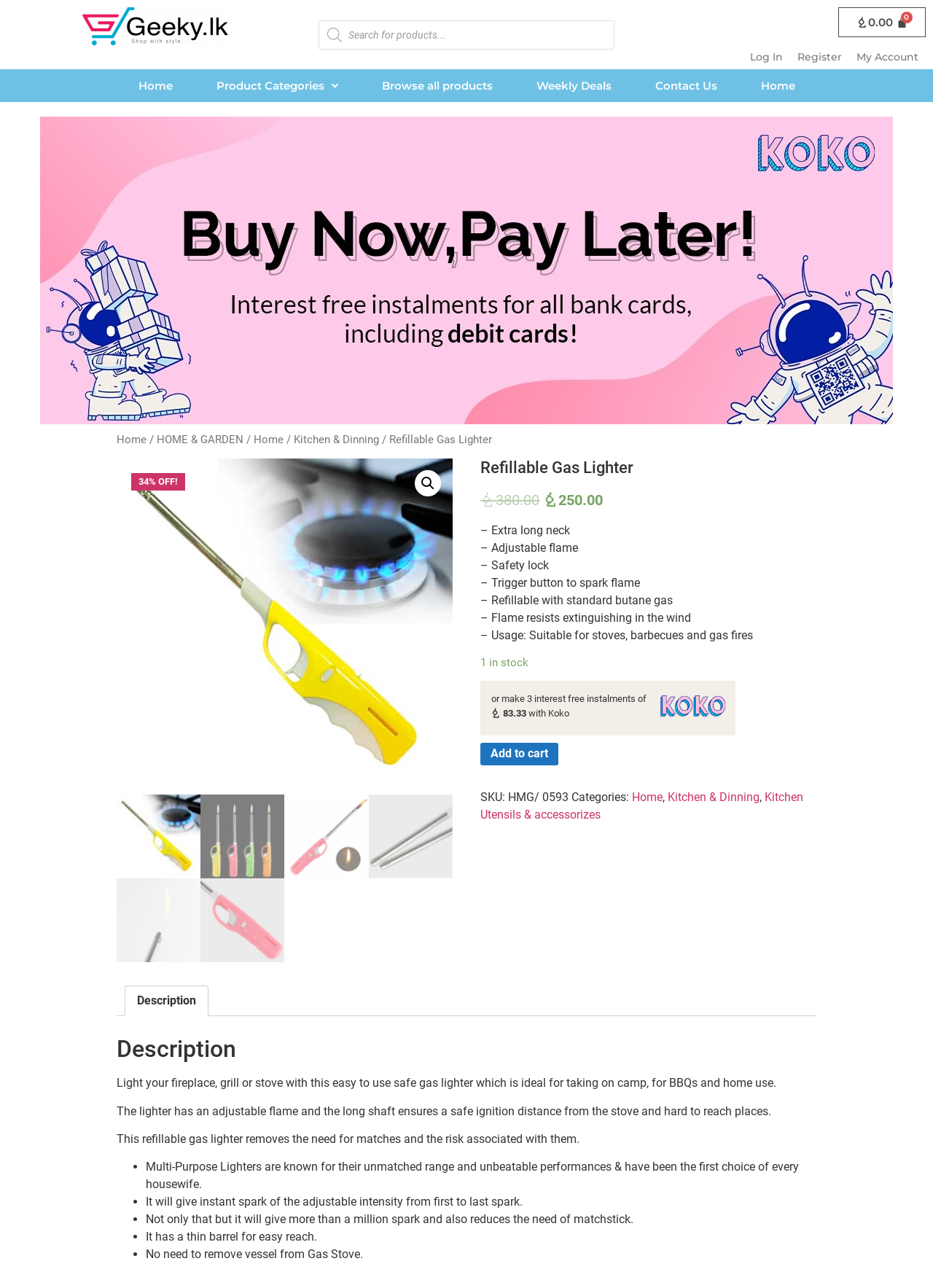How many interest-free instalments can be made for the Refillable Gas Lighter?
Look at the screenshot and respond with a single word or phrase.

3